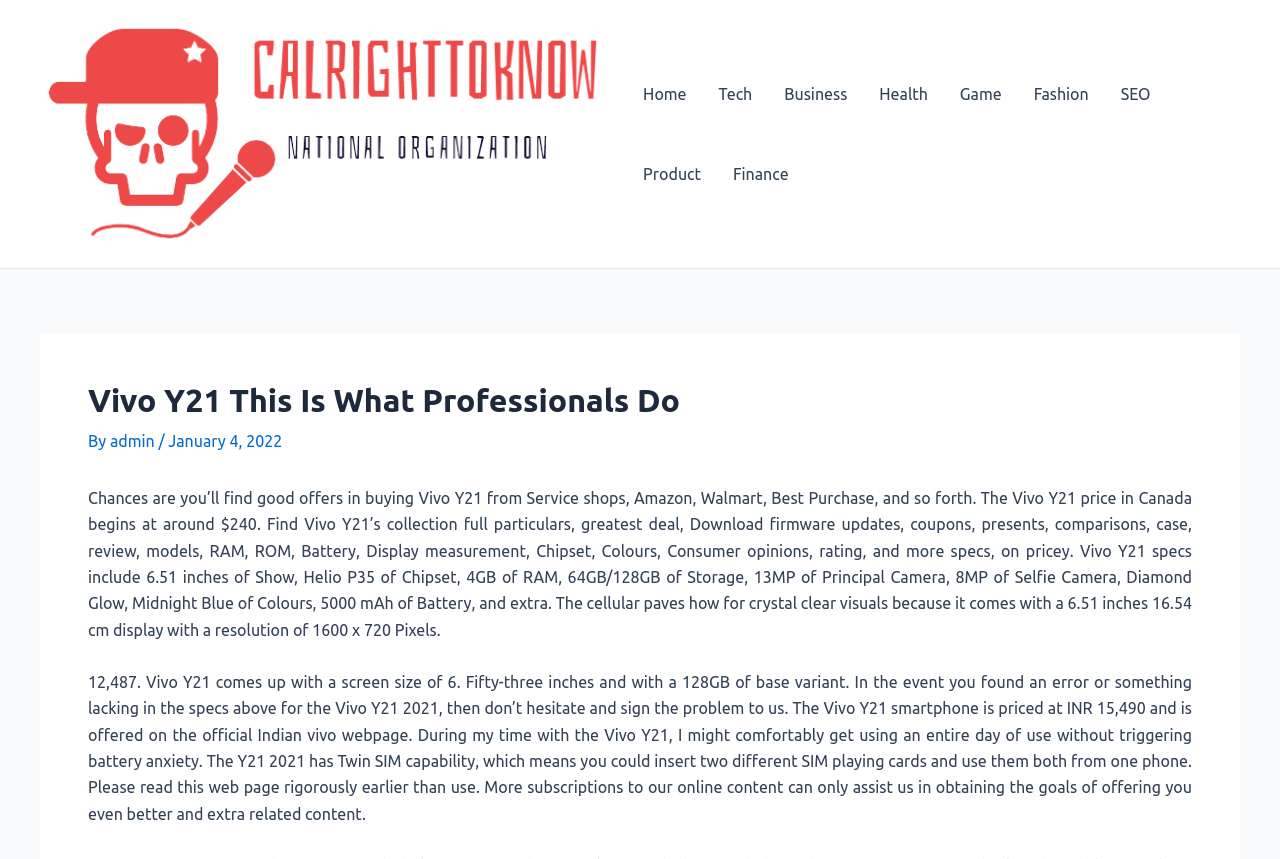Please determine the primary heading and provide its text.

Vivo Y21 This Is What Professionals Do